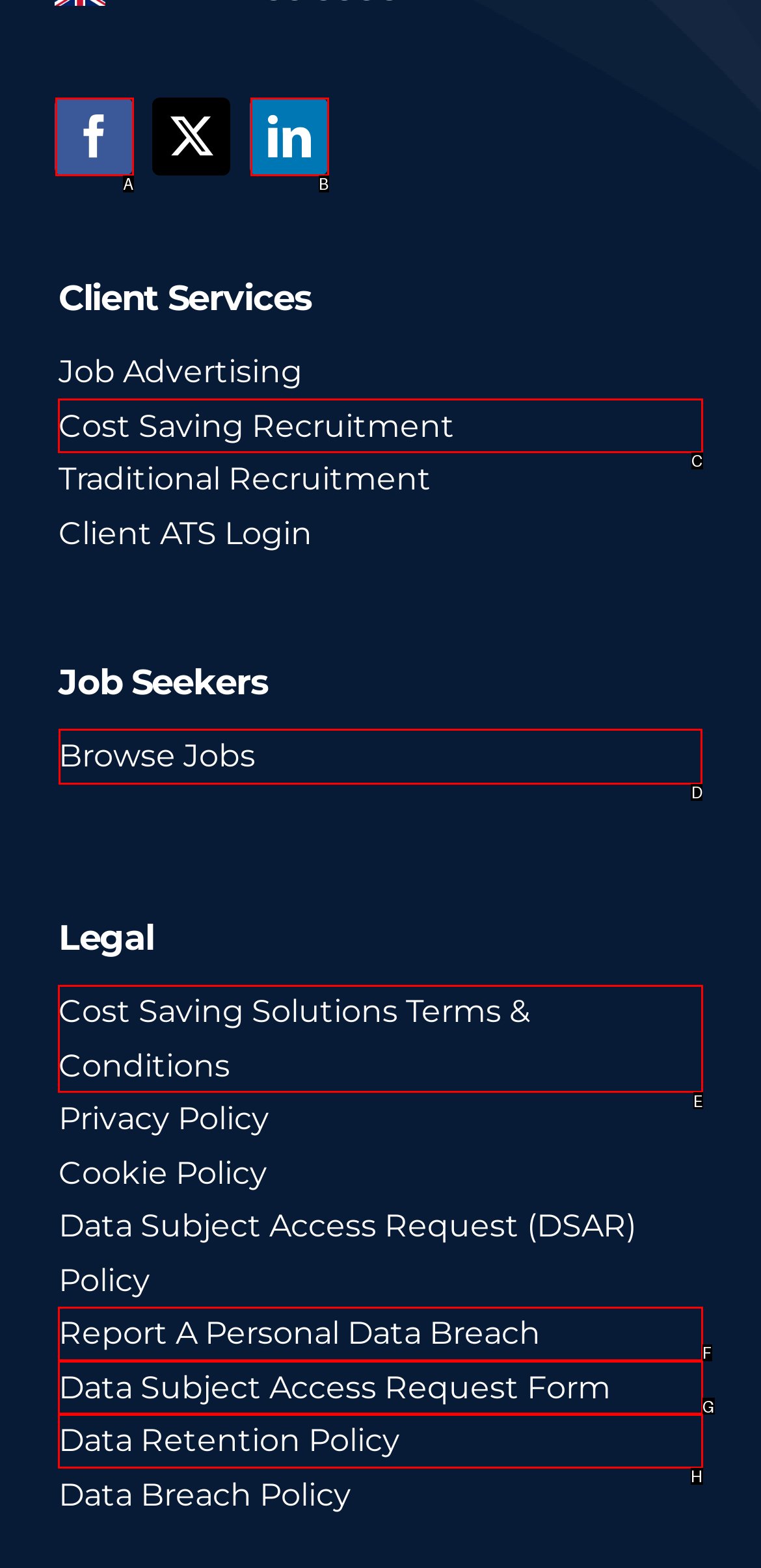Determine which UI element I need to click to achieve the following task: Browse available jobs Provide your answer as the letter of the selected option.

D